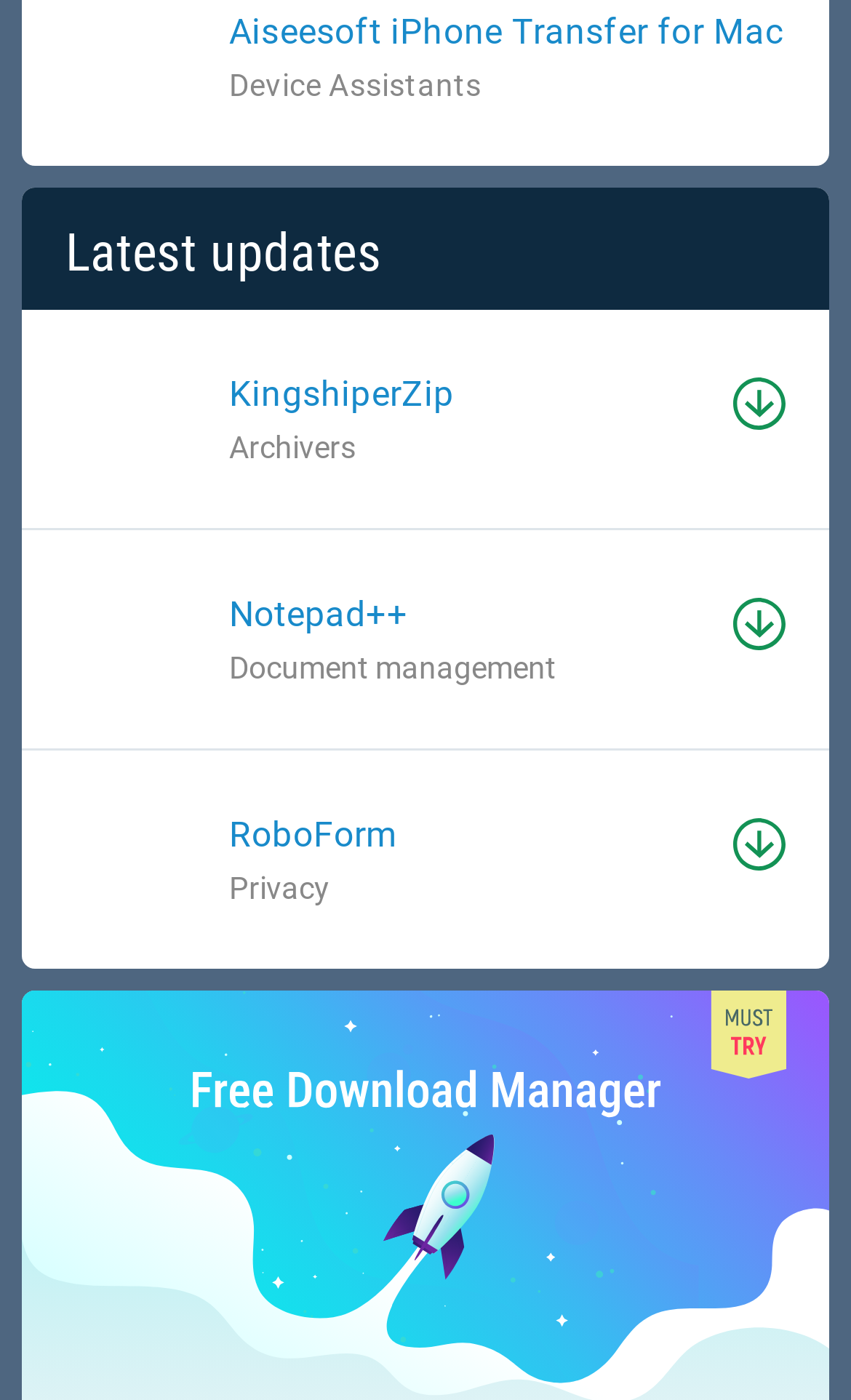Using the webpage screenshot and the element description KingshiperZip, determine the bounding box coordinates. Specify the coordinates in the format (top-left x, top-left y, bottom-right x, bottom-right y) with values ranging from 0 to 1.

[0.269, 0.266, 0.831, 0.296]